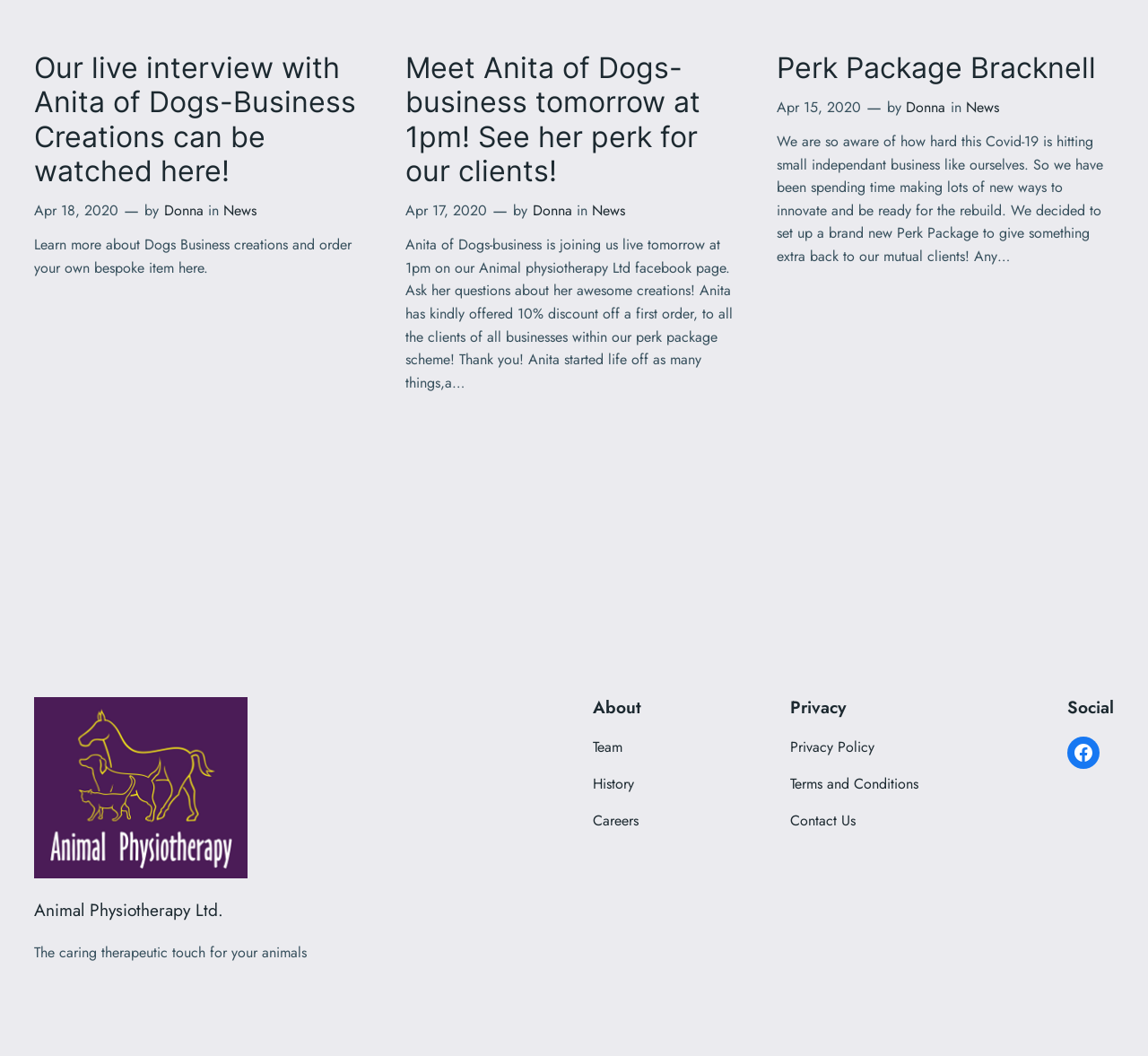Extract the bounding box coordinates for the UI element described by the text: "Careers". The coordinates should be in the form of [left, top, right, bottom] with values between 0 and 1.

[0.516, 0.767, 0.556, 0.788]